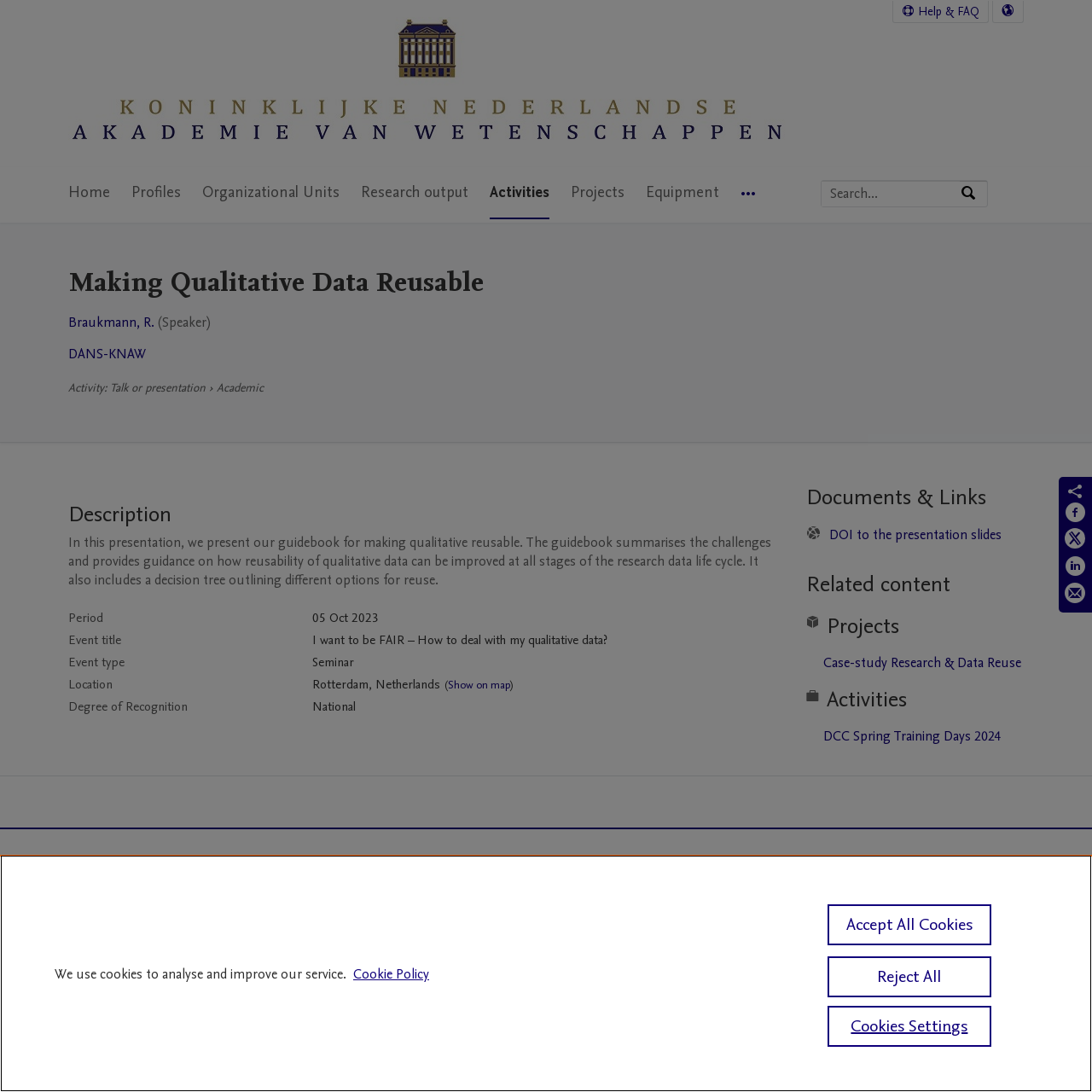Please provide the bounding box coordinates for the element that needs to be clicked to perform the instruction: "Share on Facebook". The coordinates must consist of four float numbers between 0 and 1, formatted as [left, top, right, bottom].

[0.975, 0.459, 0.995, 0.484]